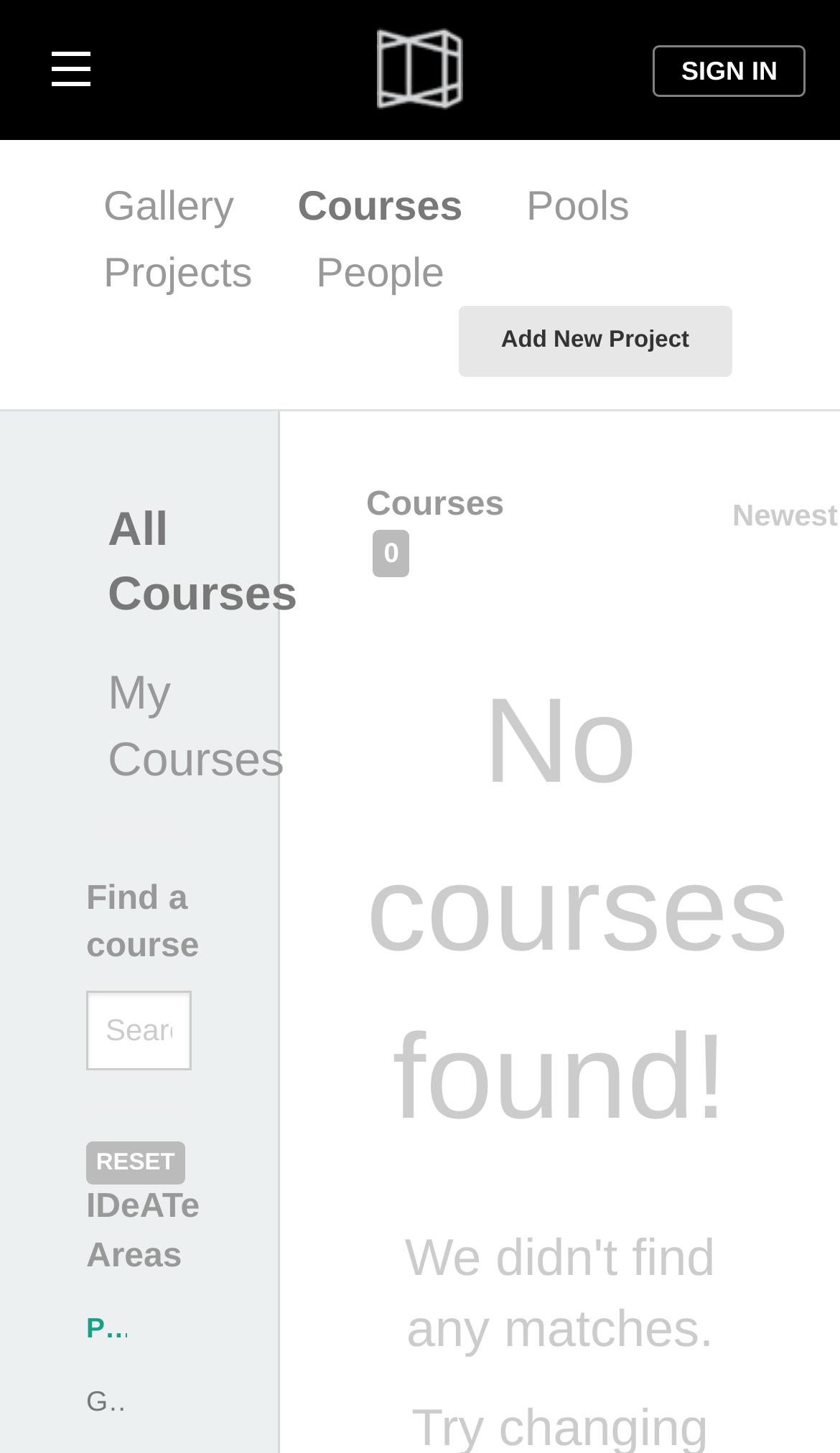Please predict the bounding box coordinates of the element's region where a click is necessary to complete the following instruction: "search for a course". The coordinates should be represented by four float numbers between 0 and 1, i.e., [left, top, right, bottom].

[0.103, 0.681, 0.228, 0.736]